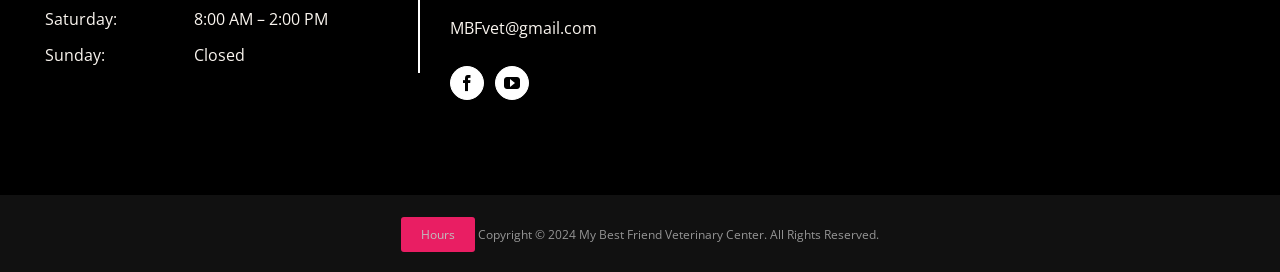What is the copyright year listed on the webpage?
Craft a detailed and extensive response to the question.

I found the copyright year by looking at the static text at the bottom of the webpage. The text states 'Copyright © 2024 My Best Friend Veterinary Center. All Rights Reserved.', which indicates that the copyright year is 2024.